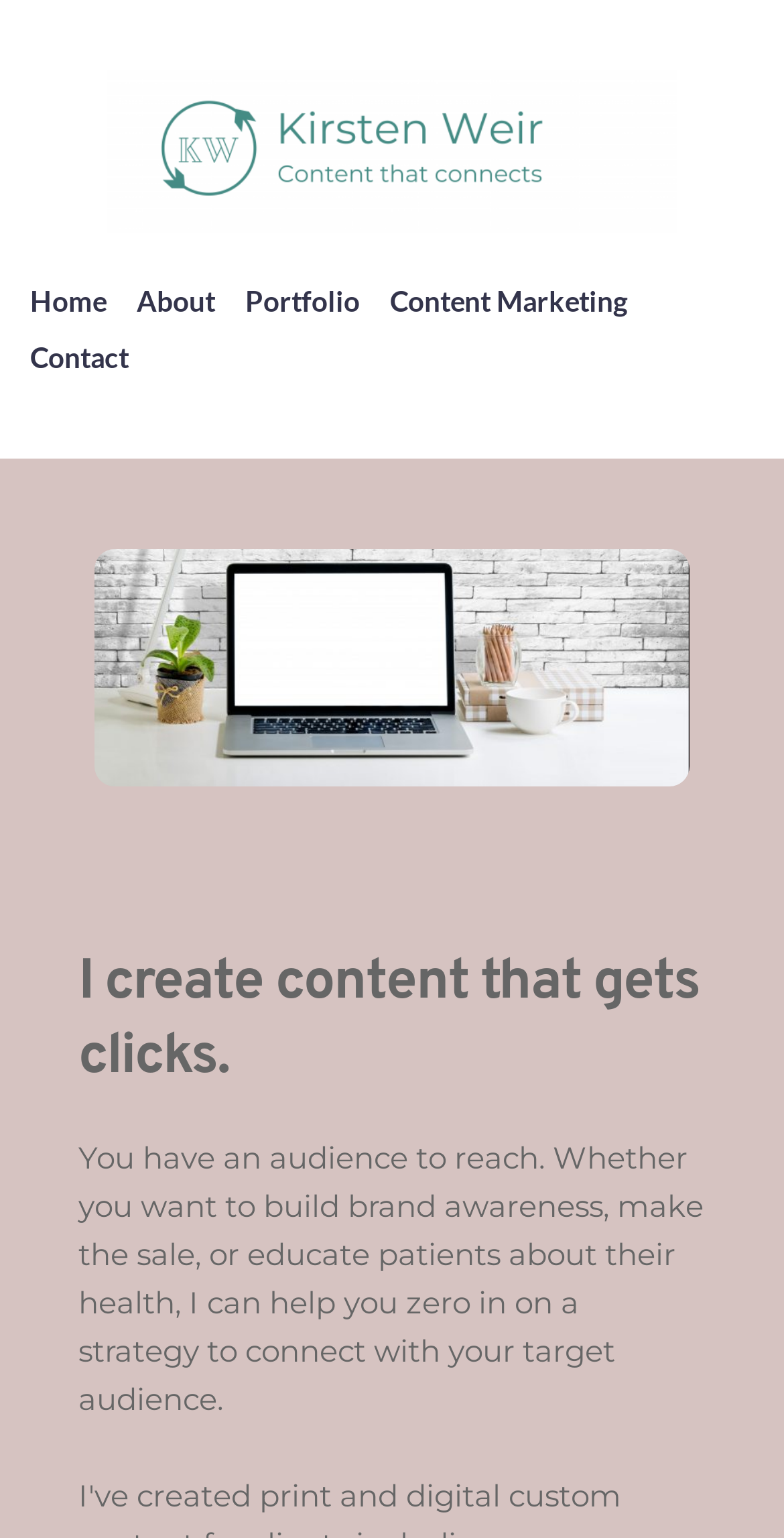What is the focus of the content creator's work?
Please provide a detailed and thorough answer to the question.

The link 'Content Marketing' in the top navigation bar and the heading 'I create content that gets clicks.' suggest that the content creator's work is focused on content marketing.